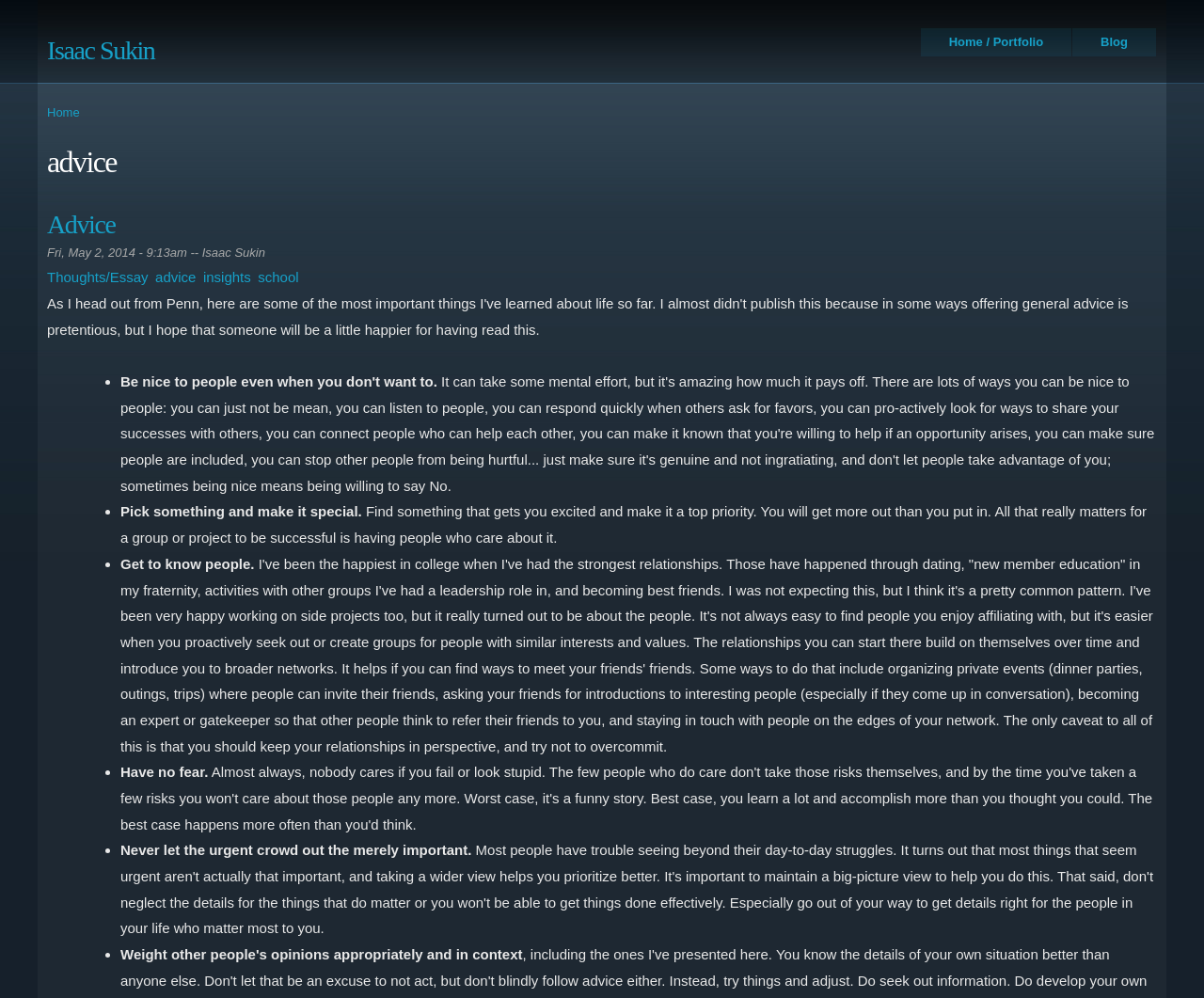Please determine the bounding box coordinates for the element that should be clicked to follow these instructions: "Get advice".

[0.039, 0.21, 0.096, 0.239]